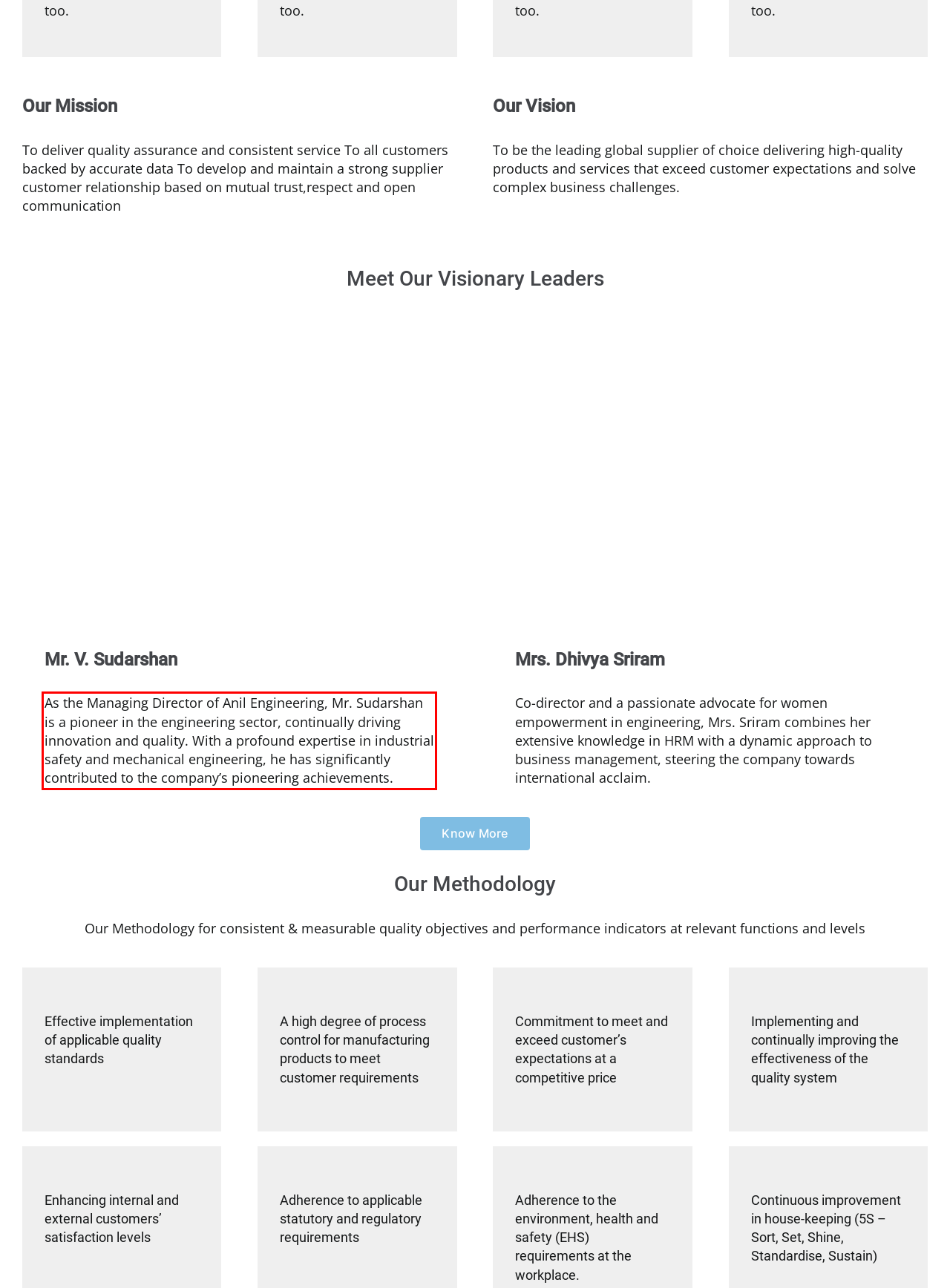Observe the screenshot of the webpage that includes a red rectangle bounding box. Conduct OCR on the content inside this red bounding box and generate the text.

As the Managing Director of Anil Engineering, Mr. Sudarshan is a pioneer in the engineering sector, continually driving innovation and quality. With a profound expertise in industrial safety and mechanical engineering, he has significantly contributed to the company’s pioneering achievements.